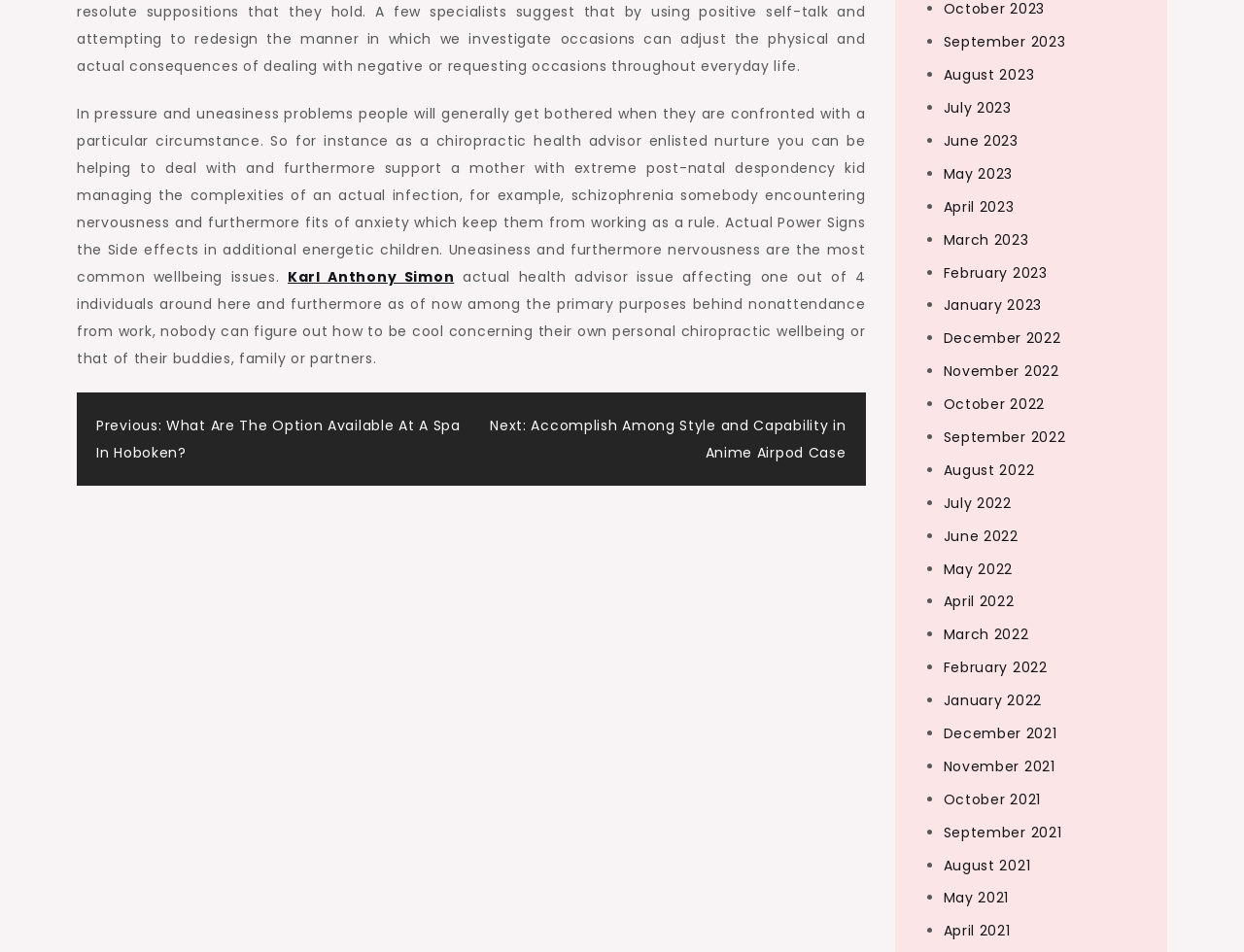What is the profession of Karl Anthony Simon?
Answer the question based on the image using a single word or a brief phrase.

Chiropractic health advisor